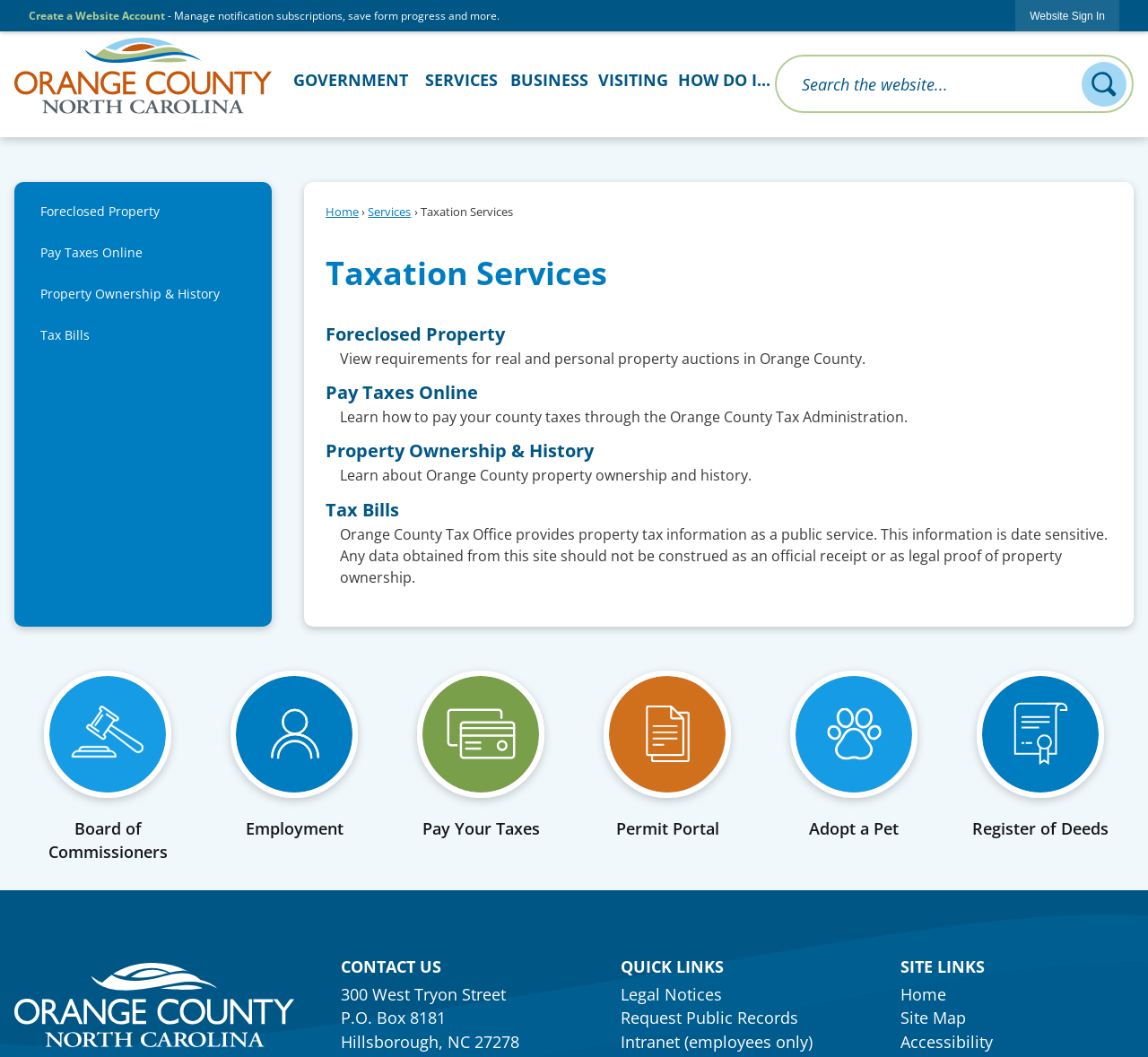Please identify the bounding box coordinates of the clickable area that will allow you to execute the instruction: "Search for something".

[0.675, 0.052, 0.988, 0.107]